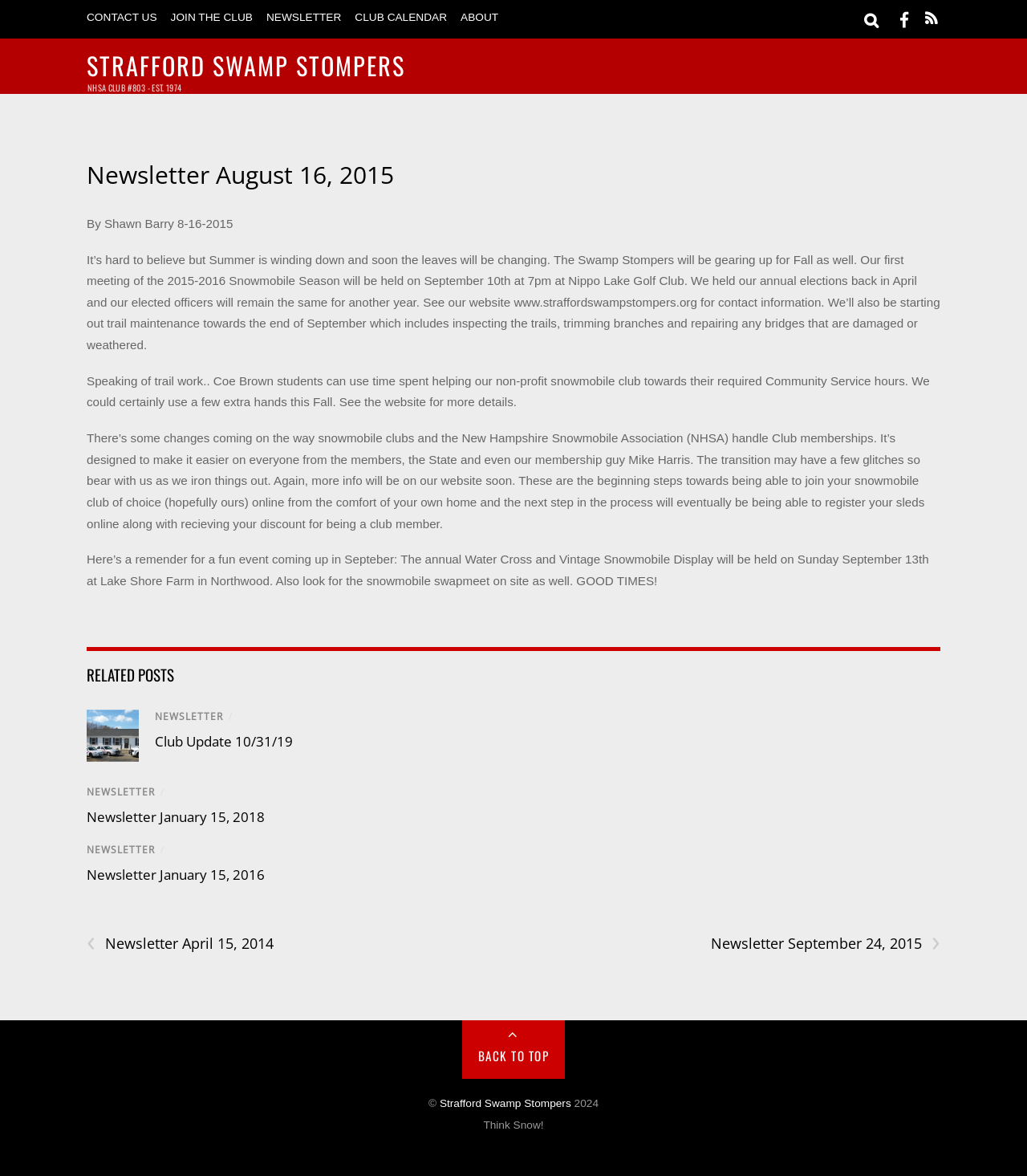Provide an in-depth description of the elements and layout of the webpage.

The webpage is a newsletter from the Strafford Swamp Stompers, a snowmobile club, dated August 16, 2015. At the top of the page, there are several links to navigate to different sections of the website, including "CONTACT US", "JOIN THE CLUB", "NEWSLETTER", "CLUB CALENDAR", and "ABOUT". Additionally, there are social media links, a search bar, and a link to the club's name, "STRAFFORD SWAMP STOMPERS", with a subtitle "NHSA CLUB #803 - EST. 1974".

Below the navigation links, there is a main article section that takes up most of the page. The article is divided into several paragraphs, each discussing different topics related to the club. The first paragraph is an introduction to the upcoming fall season and the club's preparations. The following paragraphs discuss the club's meeting schedule, trail maintenance, and changes to the membership process.

On the right side of the article section, there are several links to related posts, including "Club Update 10/31/19", "Newsletter January 15, 2018", and "Newsletter January 15, 2016". Each link is accompanied by a brief description or title.

At the bottom of the page, there are links to navigate to previous and next newsletters, as well as a "BACK TO TOP" link. The page also includes a copyright notice, "© 2024 Strafford Swamp Stompers", and a final message, "Think Snow!".